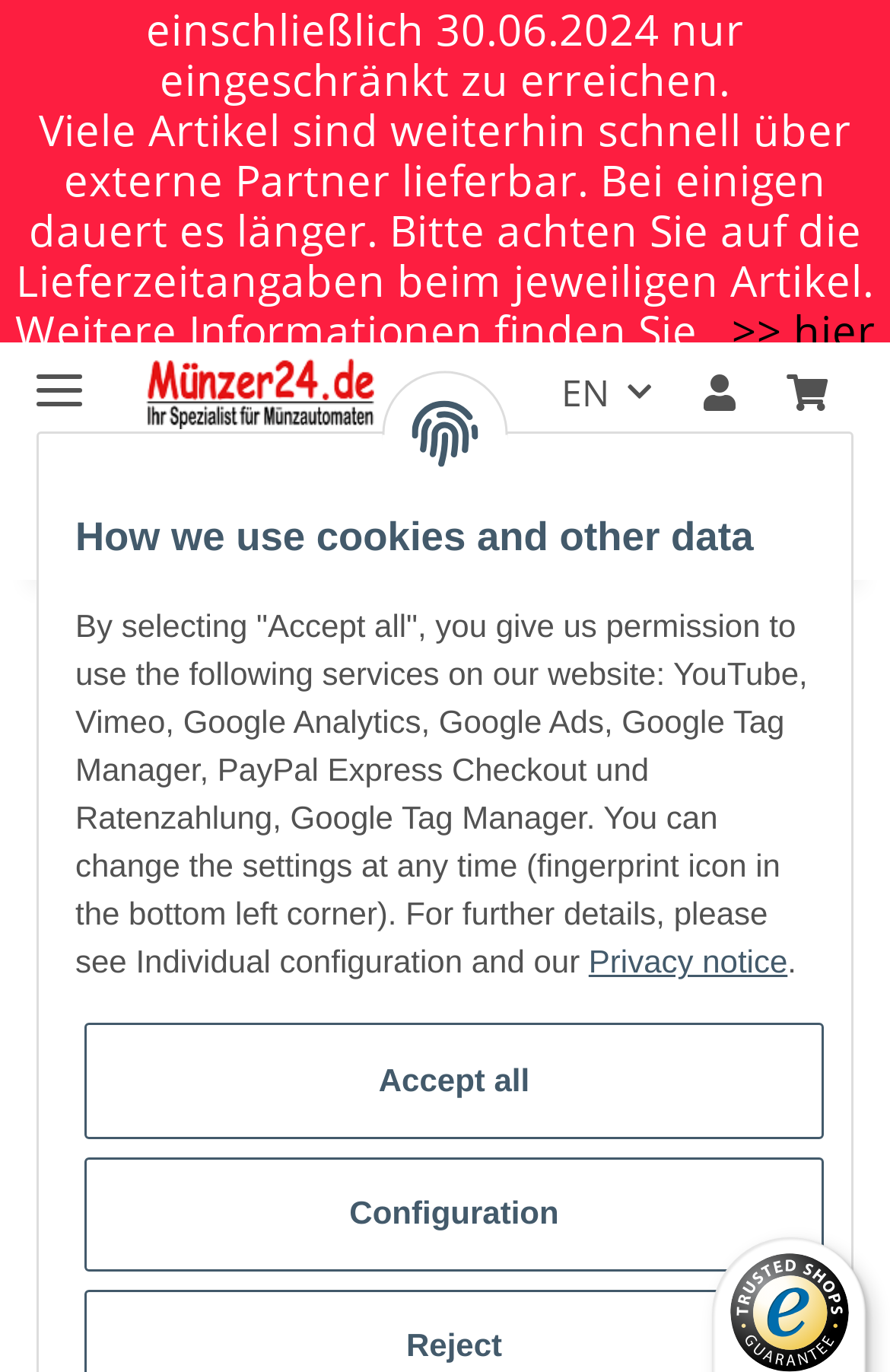Locate the bounding box of the UI element with the following description: ">> hier <<".

[0.472, 0.22, 0.983, 0.298]